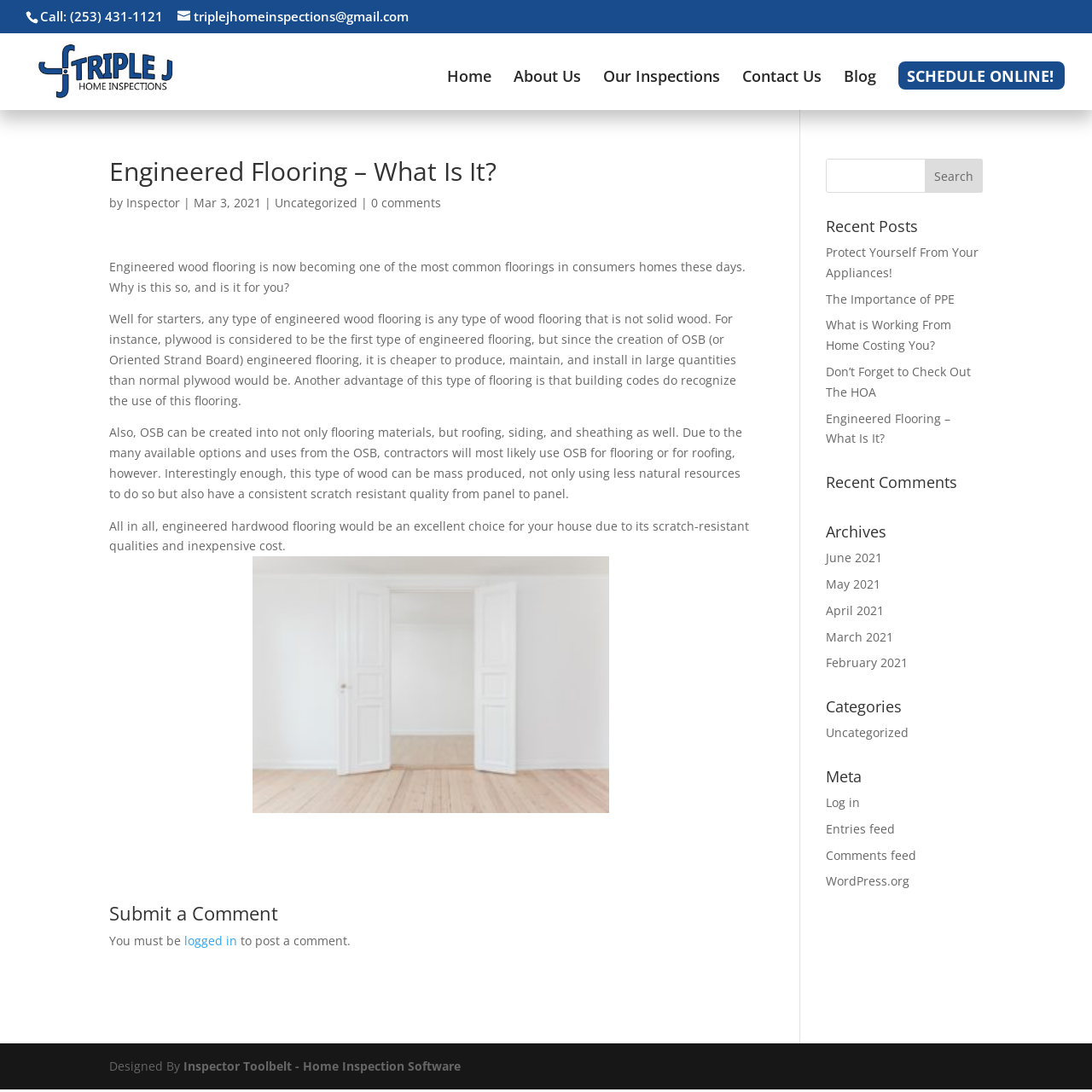Indicate the bounding box coordinates of the element that must be clicked to execute the instruction: "Call the phone number". The coordinates should be given as four float numbers between 0 and 1, i.e., [left, top, right, bottom].

[0.037, 0.007, 0.149, 0.023]